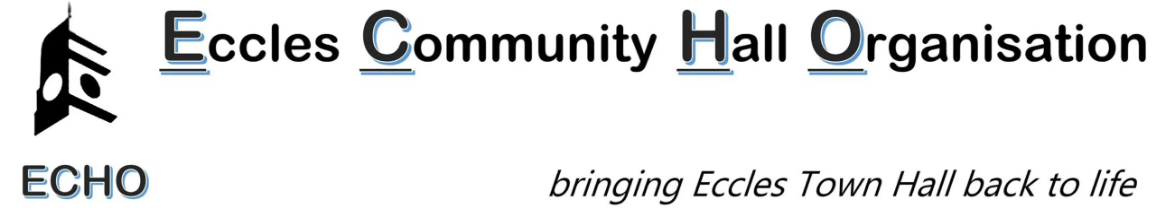Explain what is happening in the image with elaborate details.

This image showcases the logo for the Eccles Community Hall Organisation (ECHO), visually representing their mission to rejuvenate the Eccles Town Hall. The design prominently features the name "Eccles Community Hall Organisation" in a modern, bold font, with "ECHO" highlighted underneath. Accompanying the text is a logo element that incorporates a stylized silhouette, symbolizing community involvement and engagement. Below the organization name, the phrase "bringing Eccles Town Hall back to life" emphasizes their commitment to revitalizing this important local landmark. The overall aesthetic is clean and professional, suitable for newsletters and promotional materials aimed at community outreach and support.